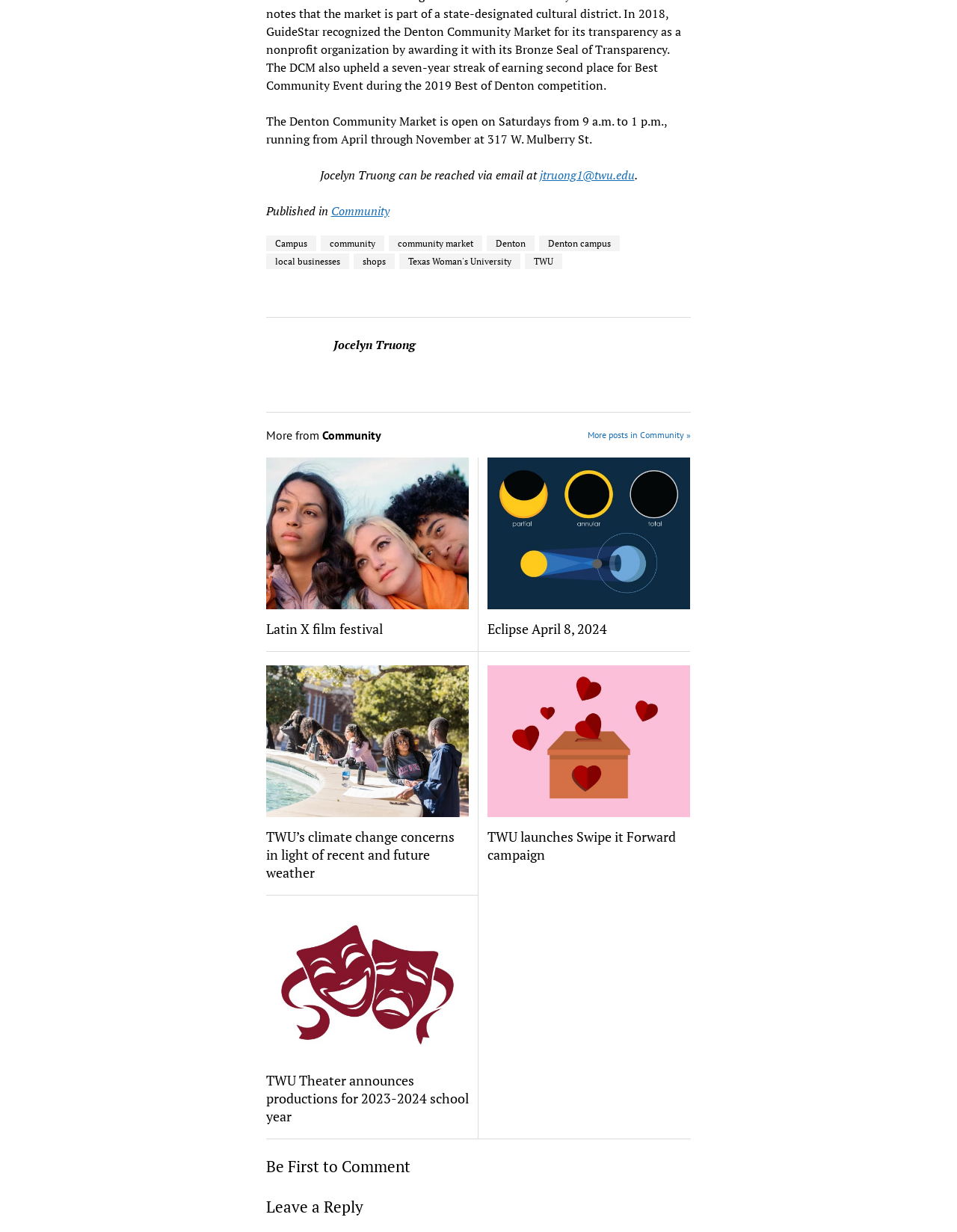Determine the bounding box coordinates of the clickable element necessary to fulfill the instruction: "Read about TWU's climate change concerns". Provide the coordinates as four float numbers within the 0 to 1 range, i.e., [left, top, right, bottom].

[0.278, 0.672, 0.49, 0.715]